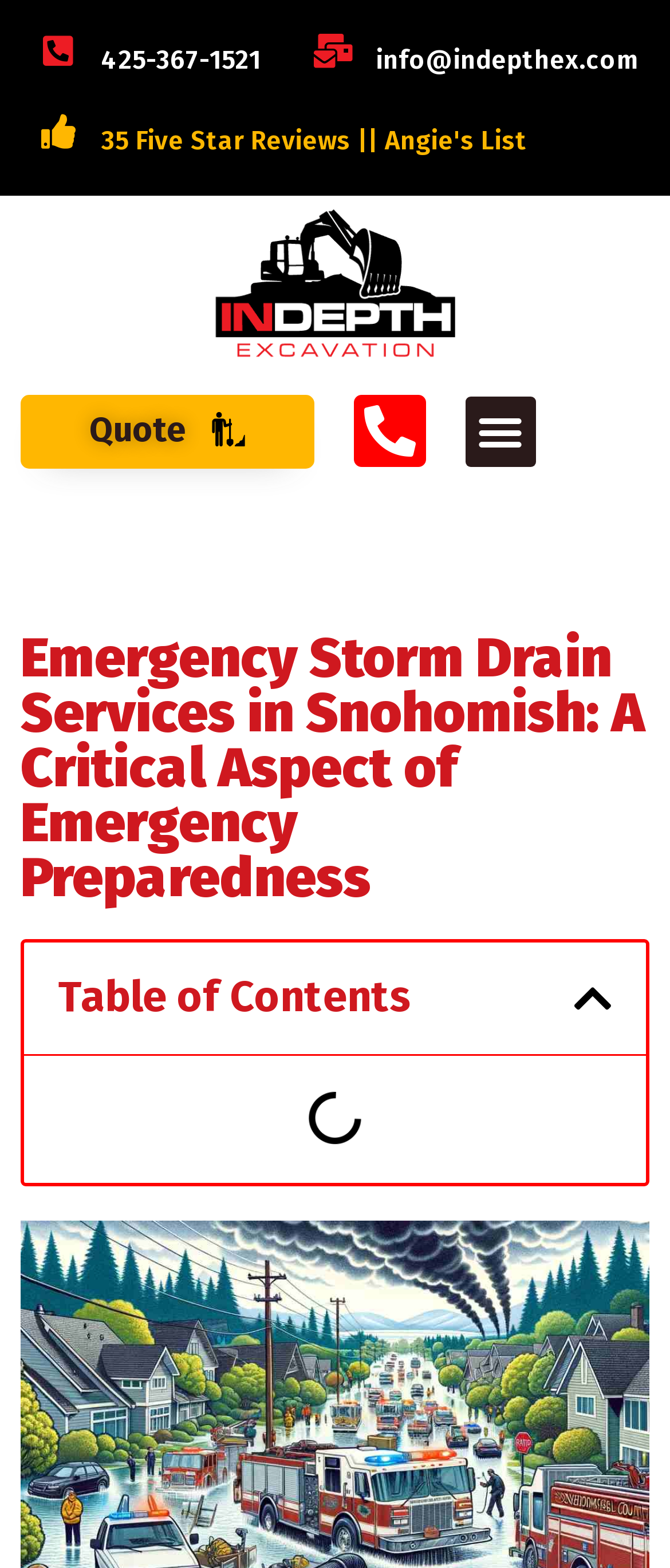How many star reviews does Angie's List have?
Refer to the image and give a detailed answer to the question.

I found the number of star reviews by looking at the heading element with the text '35 Five Star Reviews || Angie's List' which indicates the number of star reviews on Angie's List.